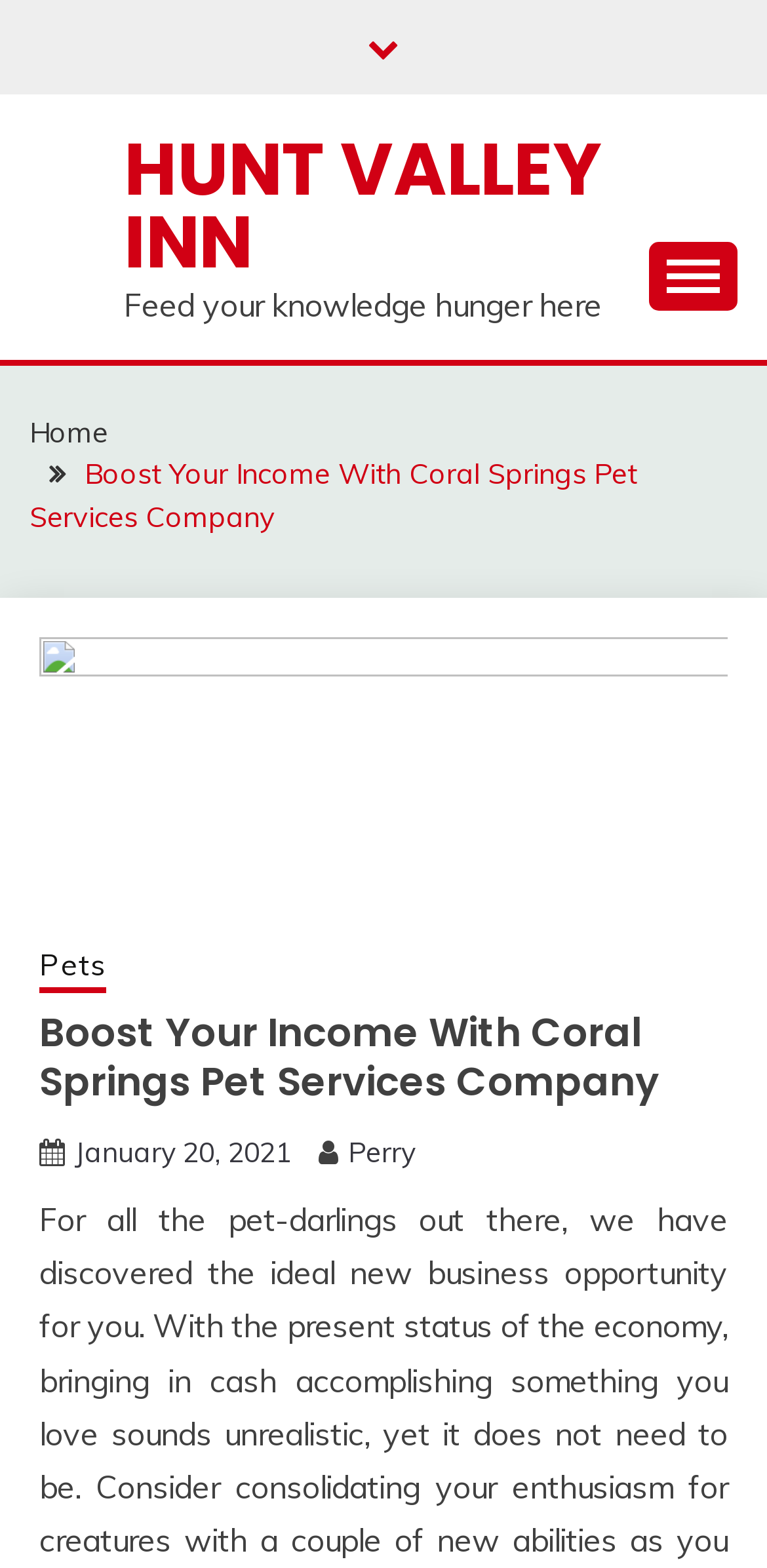Please look at the image and answer the question with a detailed explanation: Who is the author of the article?

I found the author's name by looking at the link 'Perry' which is located near the date 'January 20, 2021', suggesting that Perry is the author of the article.